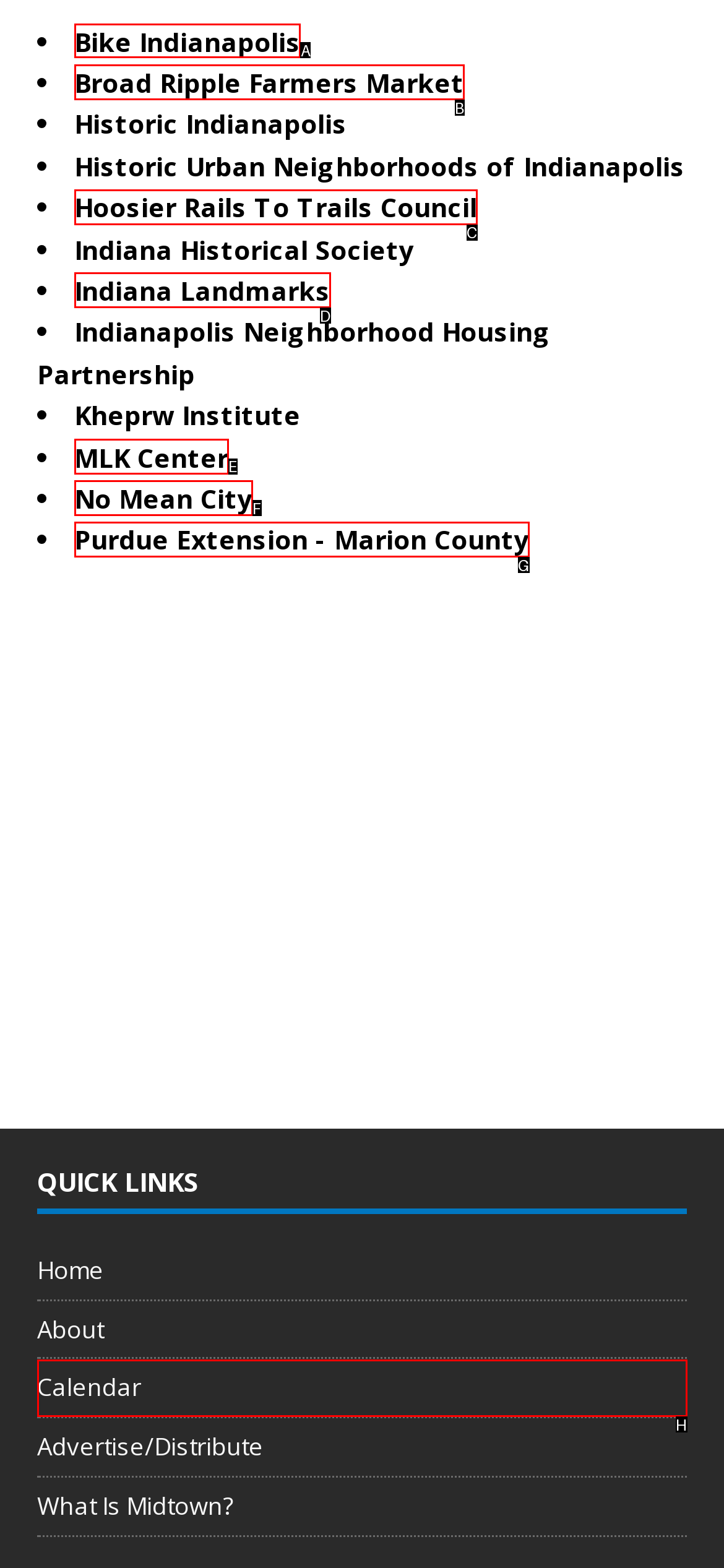Identify the correct UI element to click on to achieve the following task: click on Bike Indianapolis Respond with the corresponding letter from the given choices.

A